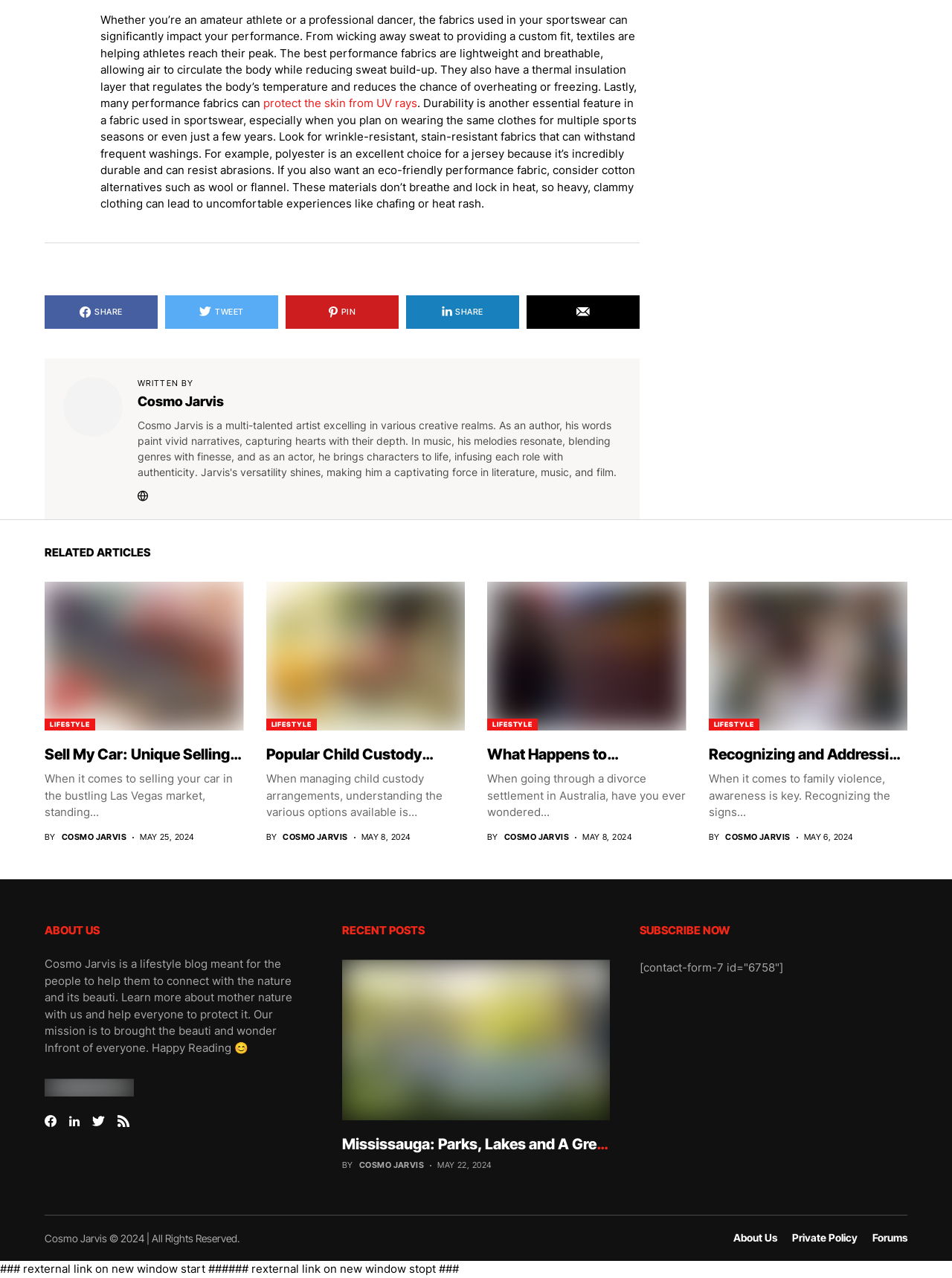Answer the following inquiry with a single word or phrase:
What is the theme of the image at the bottom of the webpage?

Nature